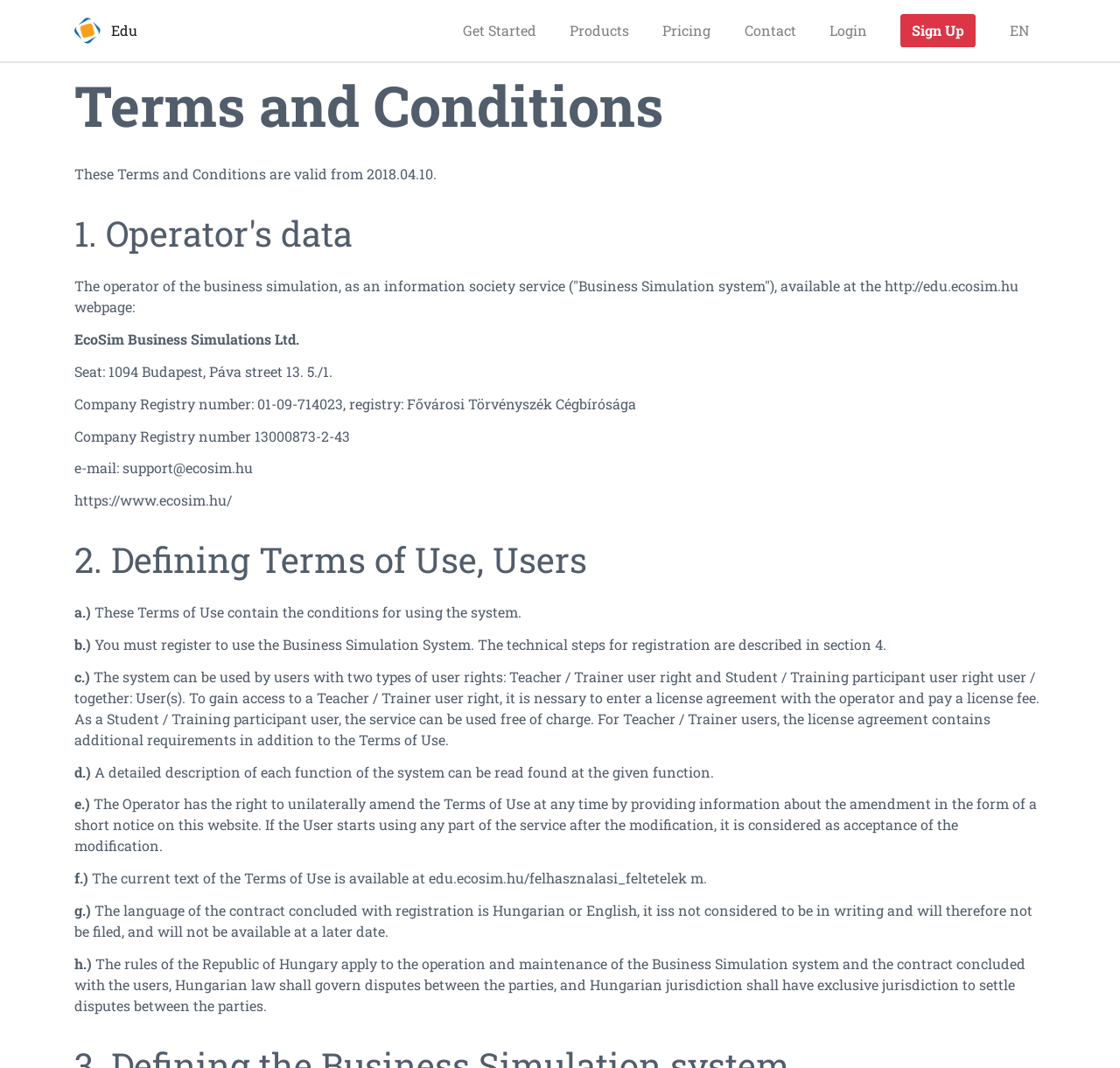Provide the bounding box coordinates of the area you need to click to execute the following instruction: "Click the 'Get Started' link".

[0.398, 0.012, 0.494, 0.045]